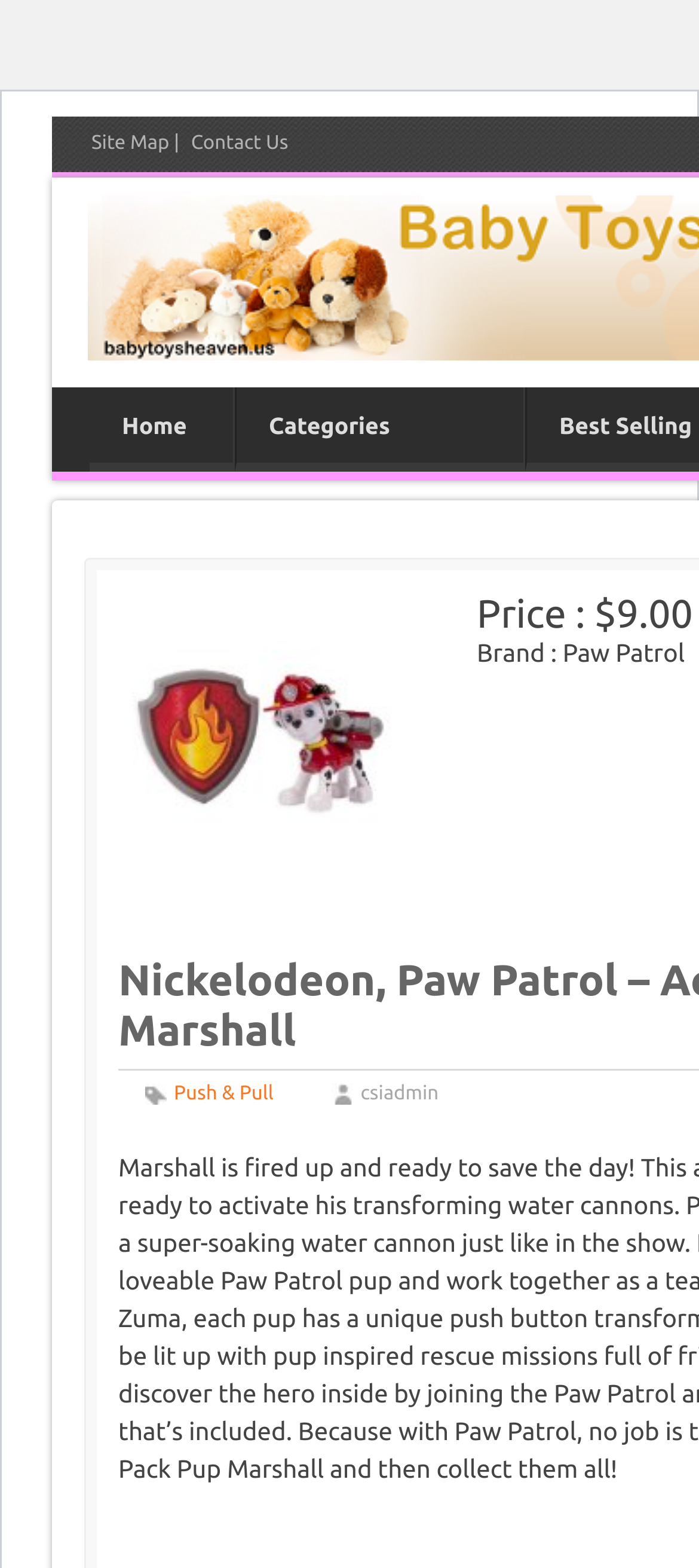What is the type of toy?
Please provide a comprehensive answer based on the information in the image.

I found the type of toy by looking at the root element with the text 'Nickelodeon, Paw Patrol - Action Pack Pup & Badge - Marshall - Baby Toys HeavenBaby Toys Heaven', which indicates that the product is an Action Pack Pup toy.